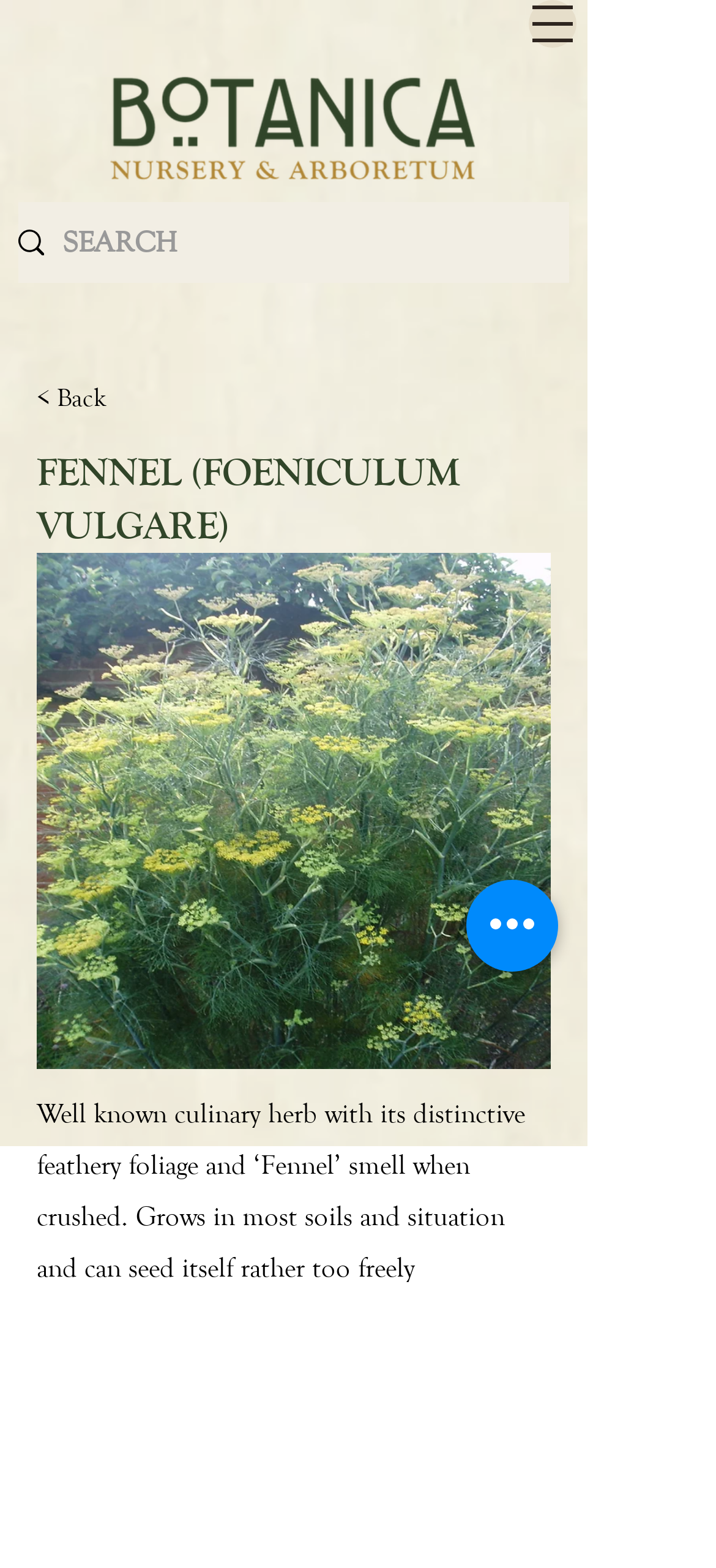Answer in one word or a short phrase: 
What is the purpose of the search box?

To search